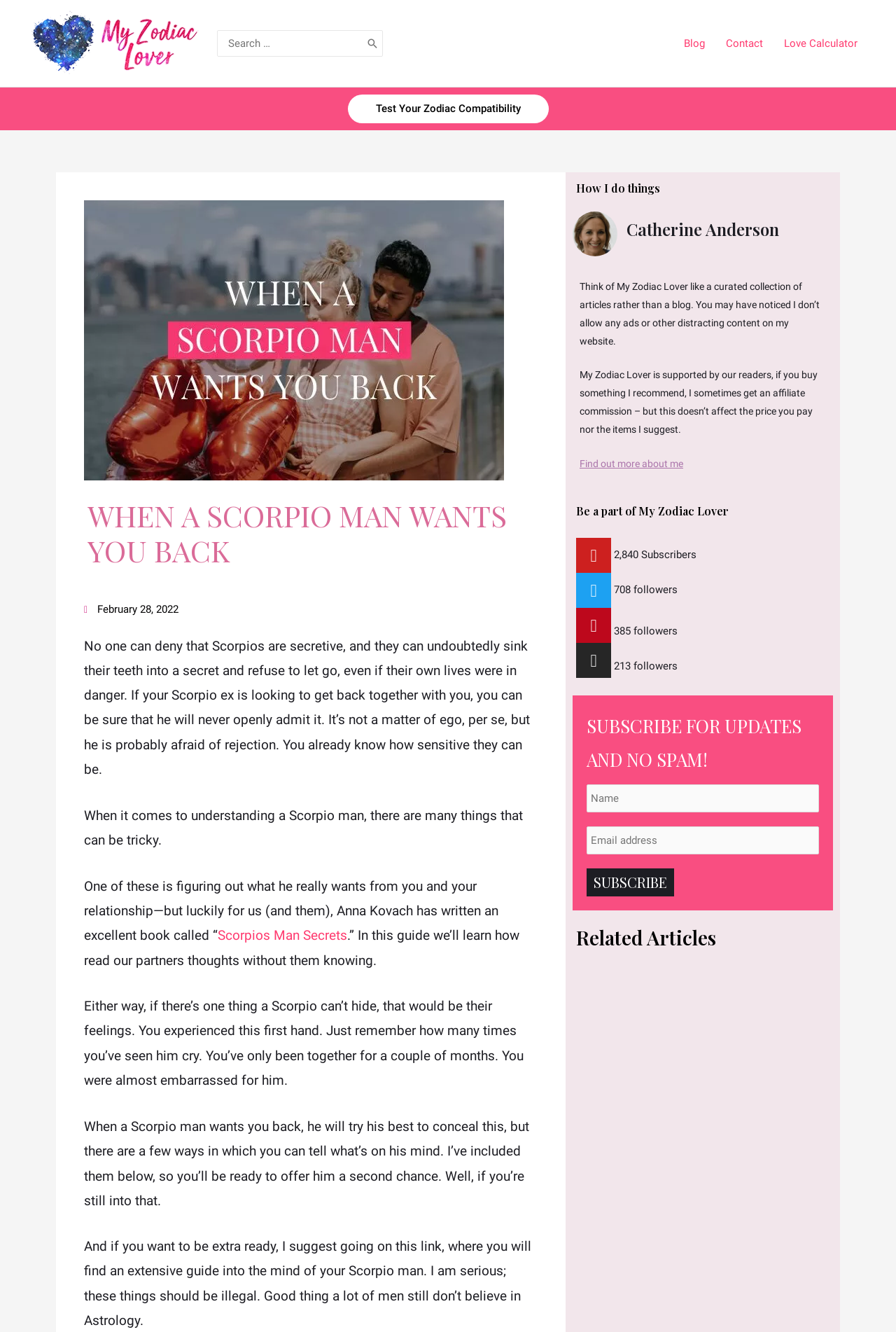Please find the bounding box coordinates for the clickable element needed to perform this instruction: "Search for something".

[0.242, 0.023, 0.427, 0.043]